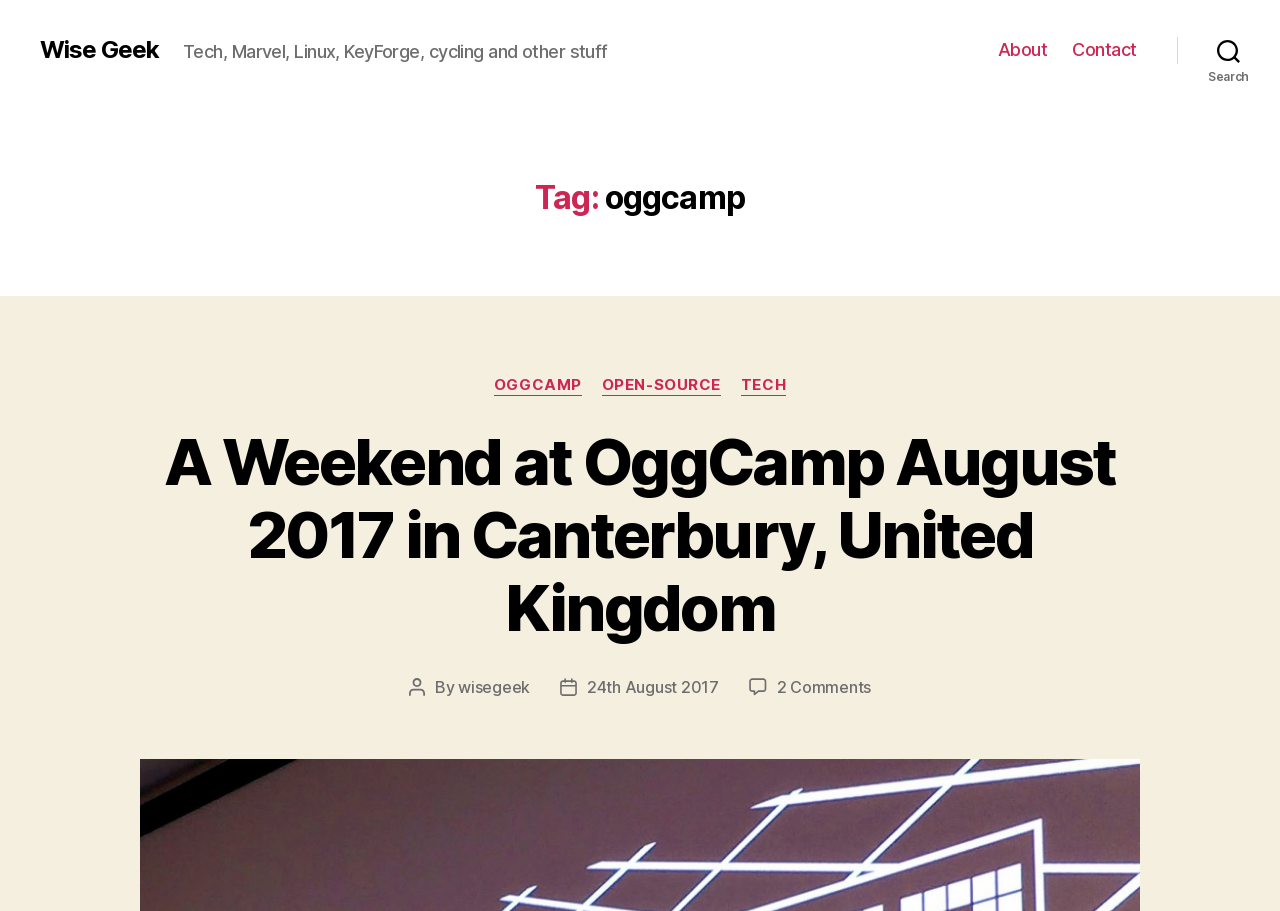Find the bounding box coordinates of the area to click in order to follow the instruction: "go to the About page".

[0.78, 0.043, 0.818, 0.067]